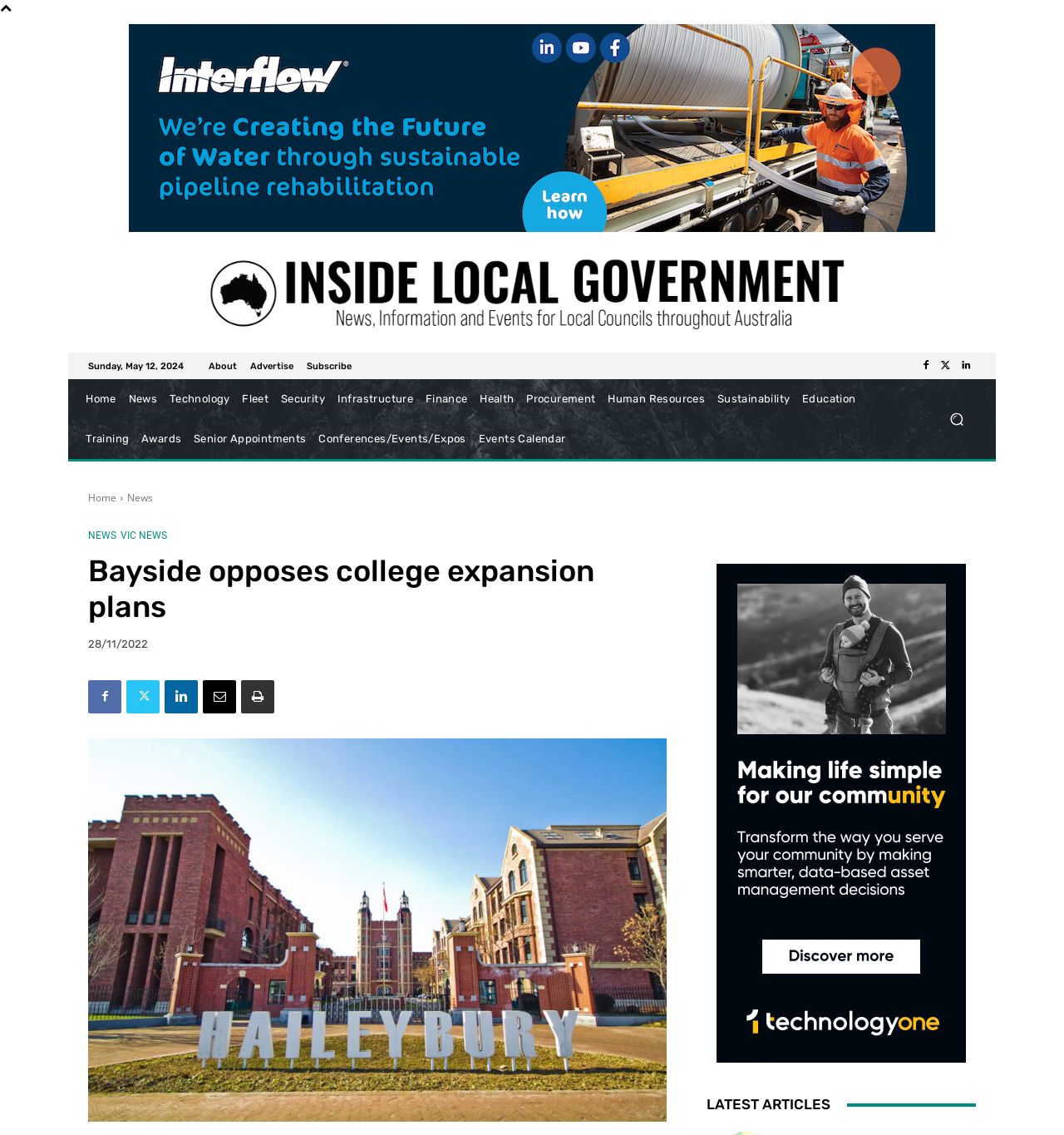What is the date of the article?
Using the visual information, answer the question in a single word or phrase.

28/11/2022